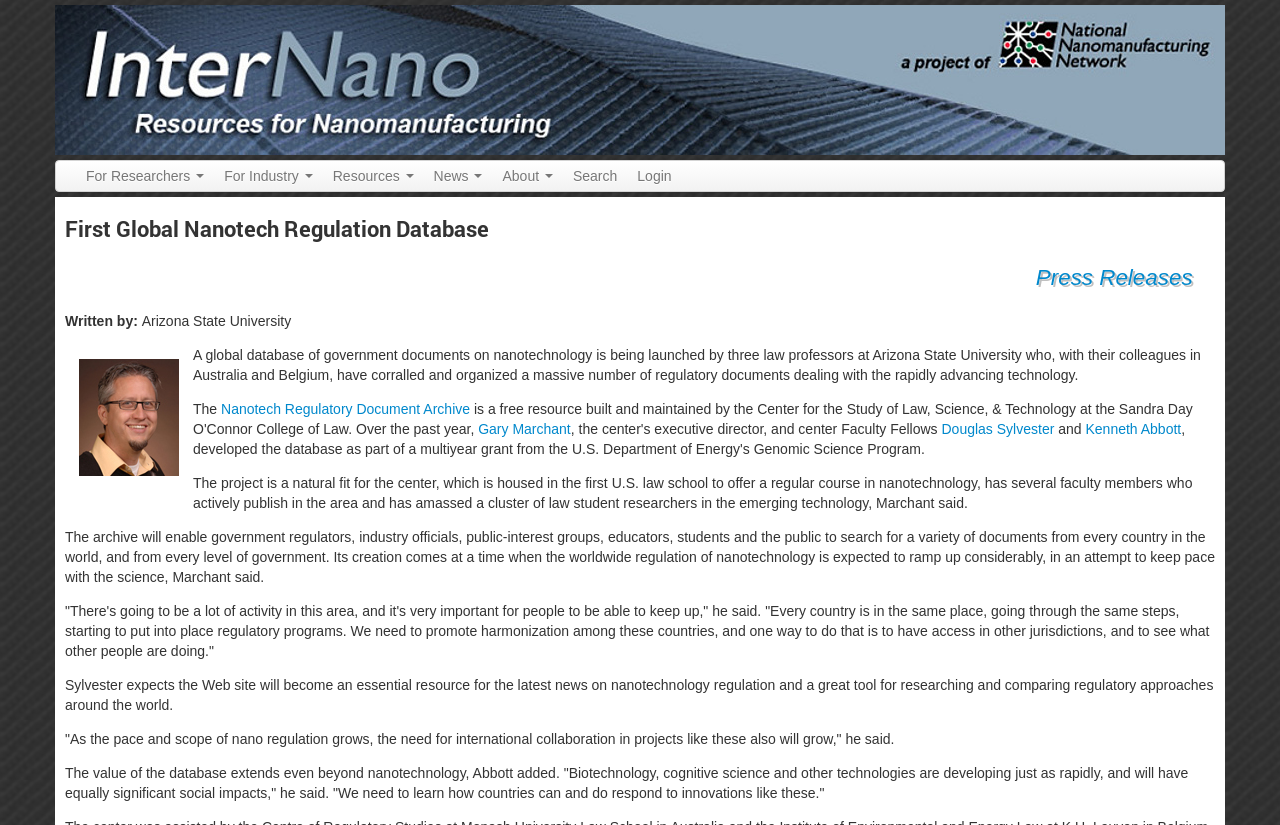Please identify the bounding box coordinates of the clickable region that I should interact with to perform the following instruction: "Read more about the Nanotech Regulatory Document Archive". The coordinates should be expressed as four float numbers between 0 and 1, i.e., [left, top, right, bottom].

[0.173, 0.485, 0.367, 0.504]